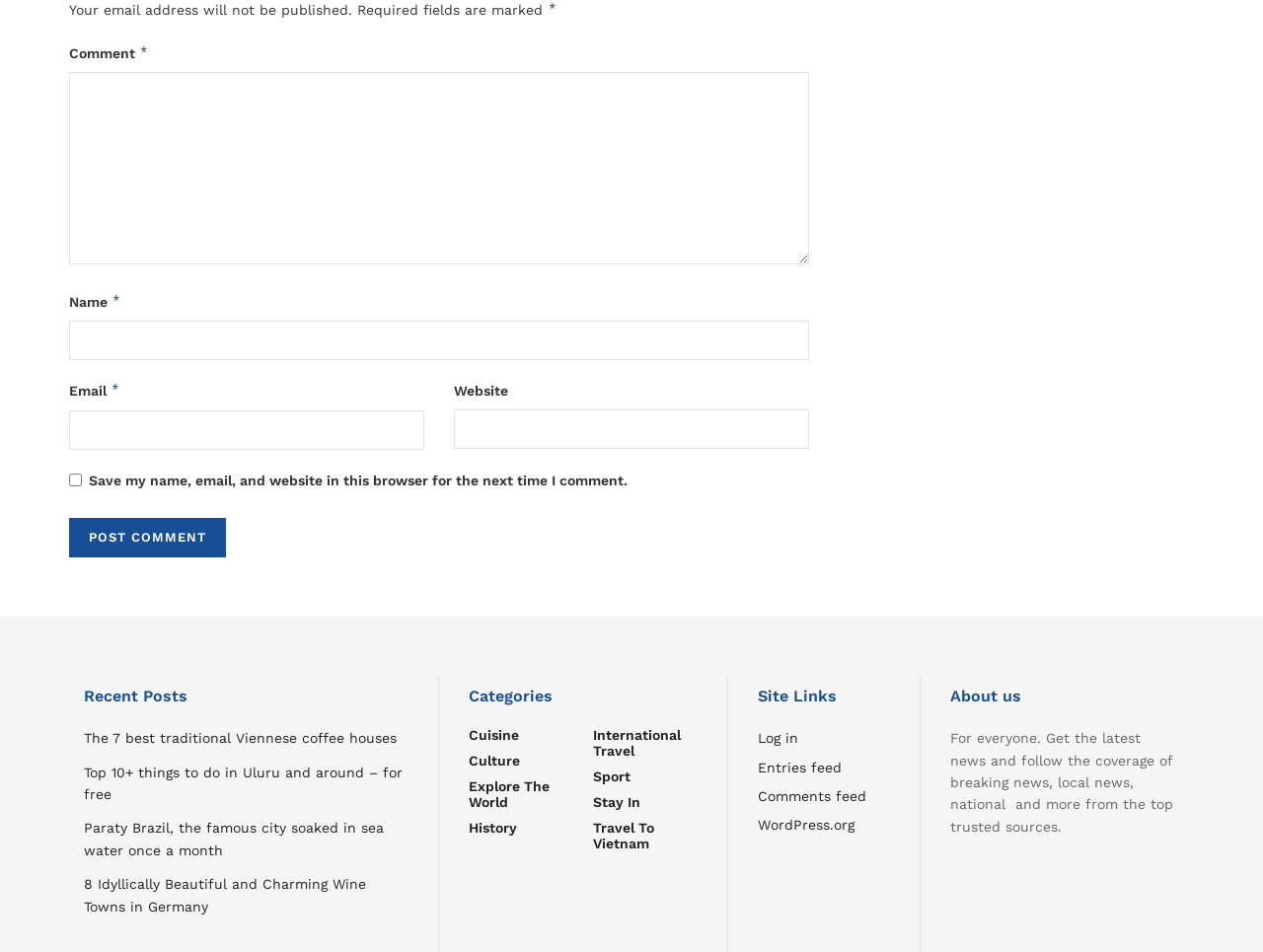Pinpoint the bounding box coordinates of the clickable area necessary to execute the following instruction: "Input your email address". The coordinates should be given as four float numbers between 0 and 1, namely [left, top, right, bottom].

[0.055, 0.431, 0.336, 0.472]